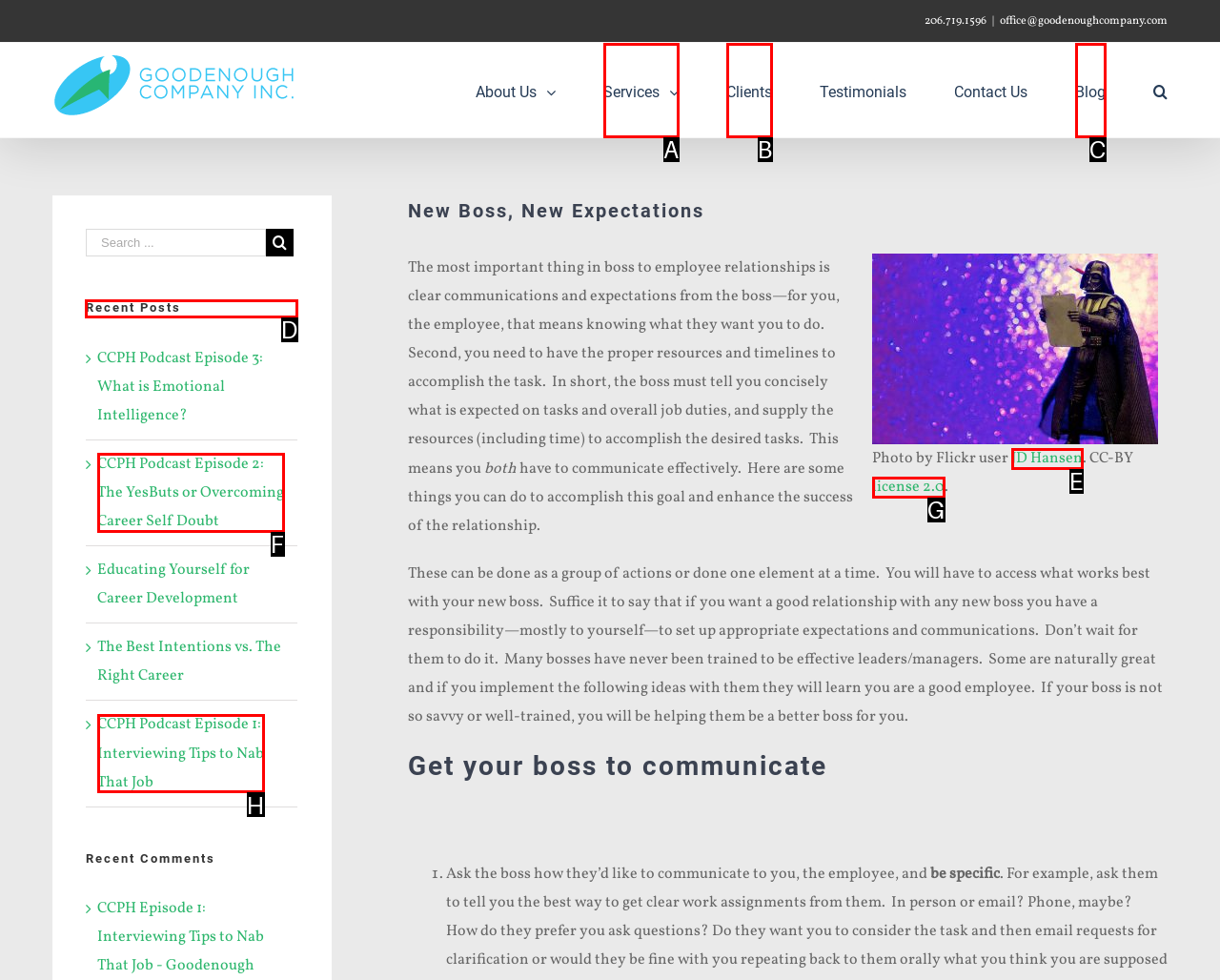Tell me the letter of the UI element to click in order to accomplish the following task: View the recent posts
Answer with the letter of the chosen option from the given choices directly.

D